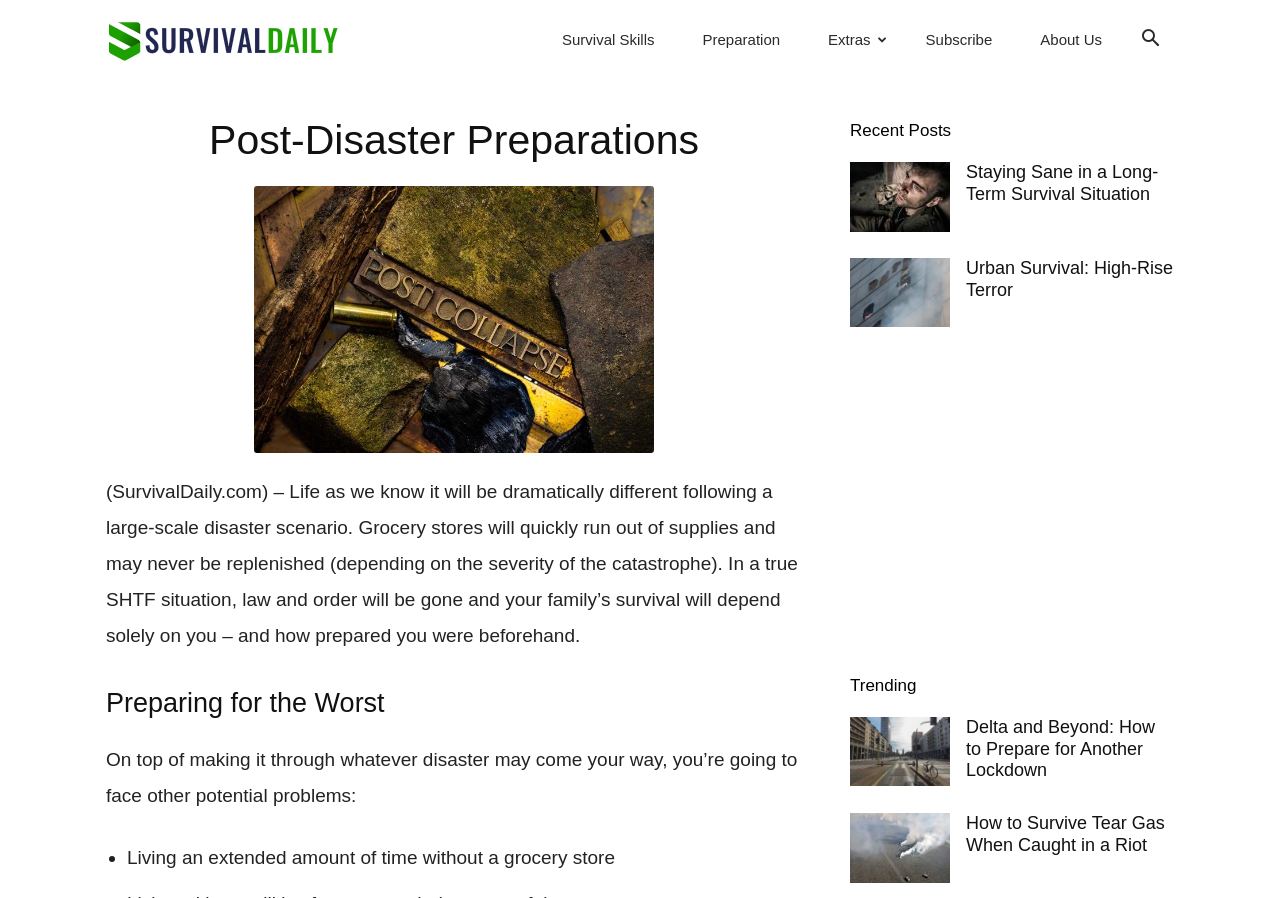Provide a brief response to the question below using a single word or phrase: 
What is the main topic of this webpage?

Post-Disaster Preparations